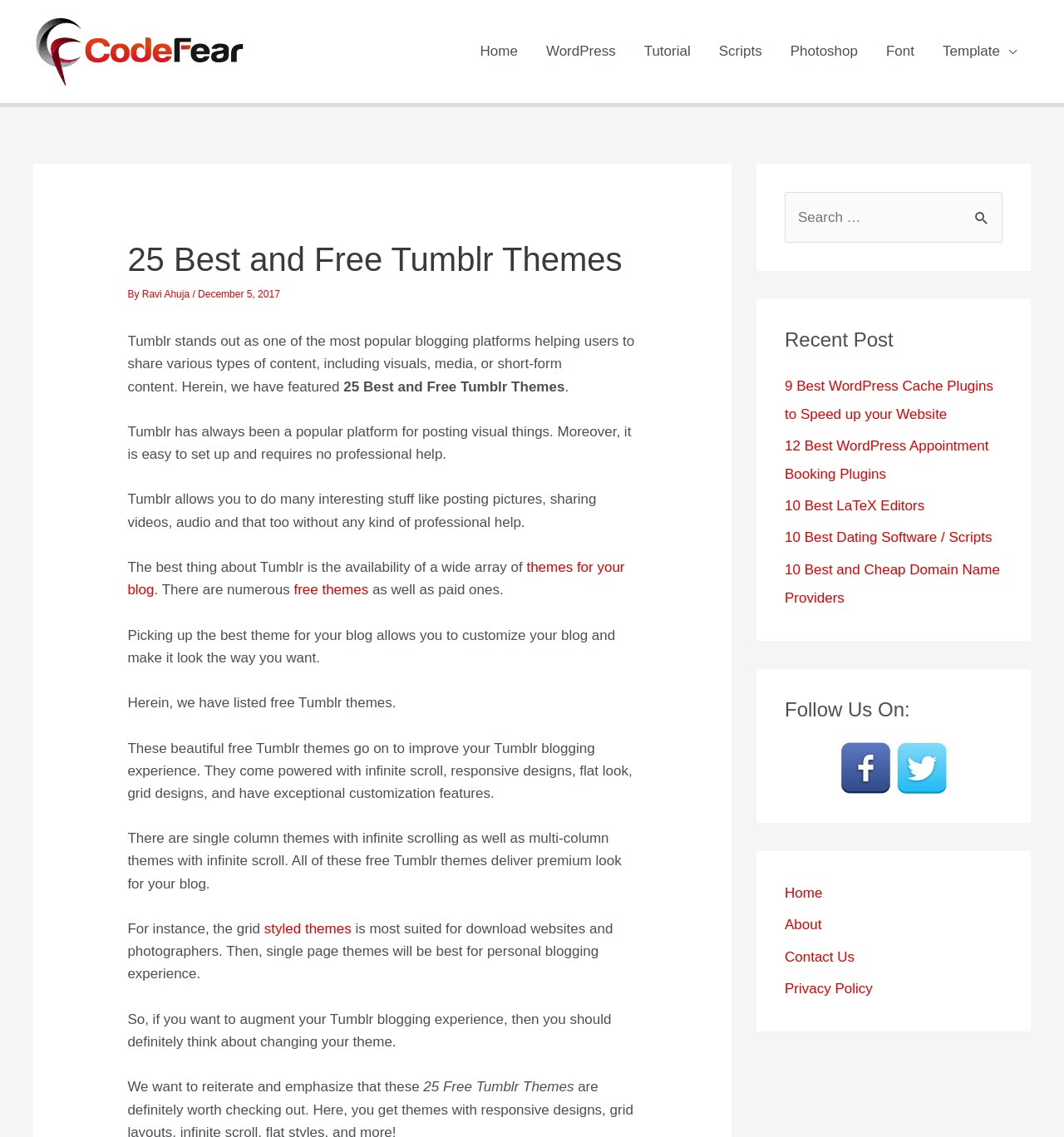Determine the bounding box coordinates of the region I should click to achieve the following instruction: "Follow CodeFear on Facebook". Ensure the bounding box coordinates are four float numbers between 0 and 1, i.e., [left, top, right, bottom].

[0.788, 0.668, 0.842, 0.682]